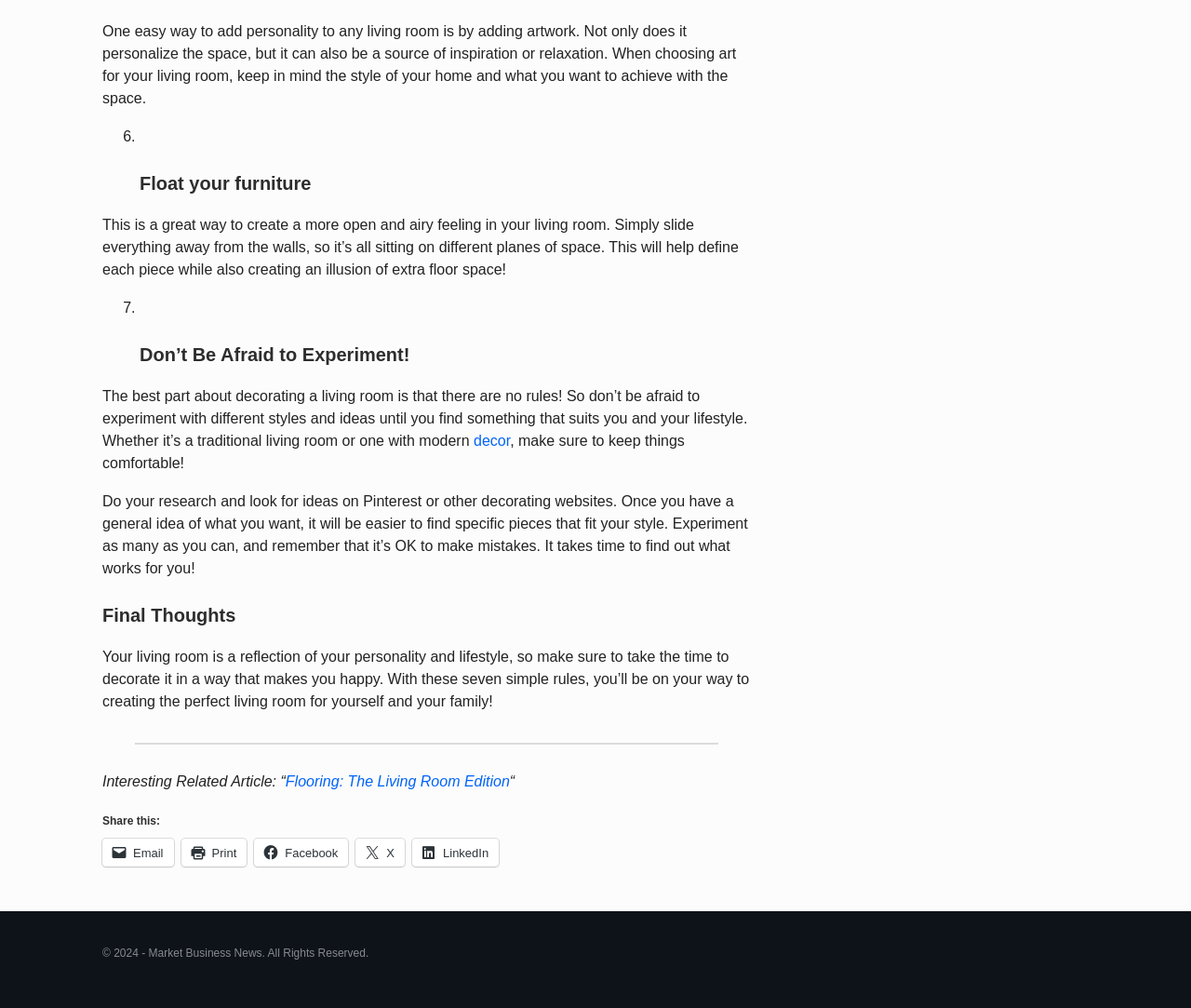How can you create a more open and airy feeling in your living room?
From the details in the image, answer the question comprehensively.

The webpage suggests that sliding furniture away from the walls, so it's all sitting on different planes of space, can help create a more open and airy feeling in your living room.